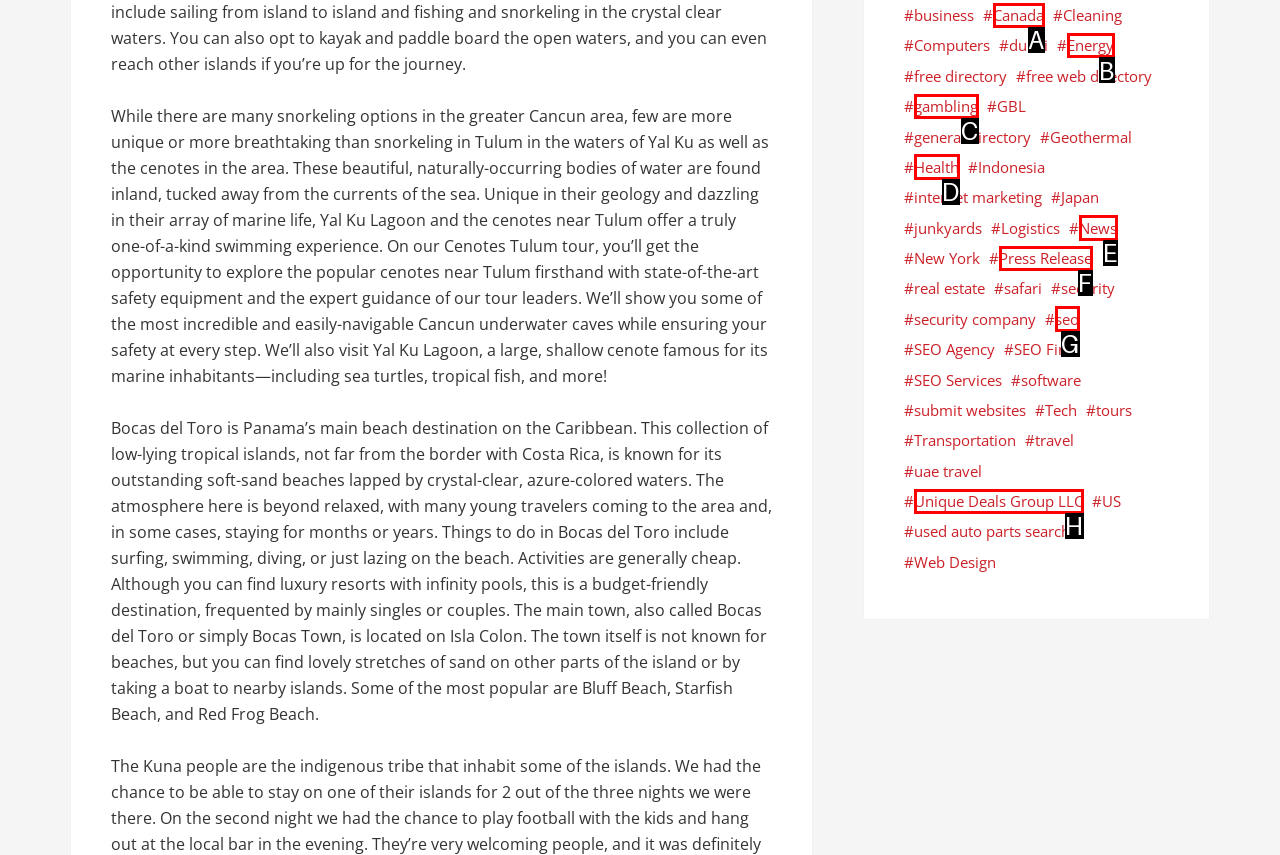Given the description: Unique Deals Group LLC, identify the corresponding option. Answer with the letter of the appropriate option directly.

H